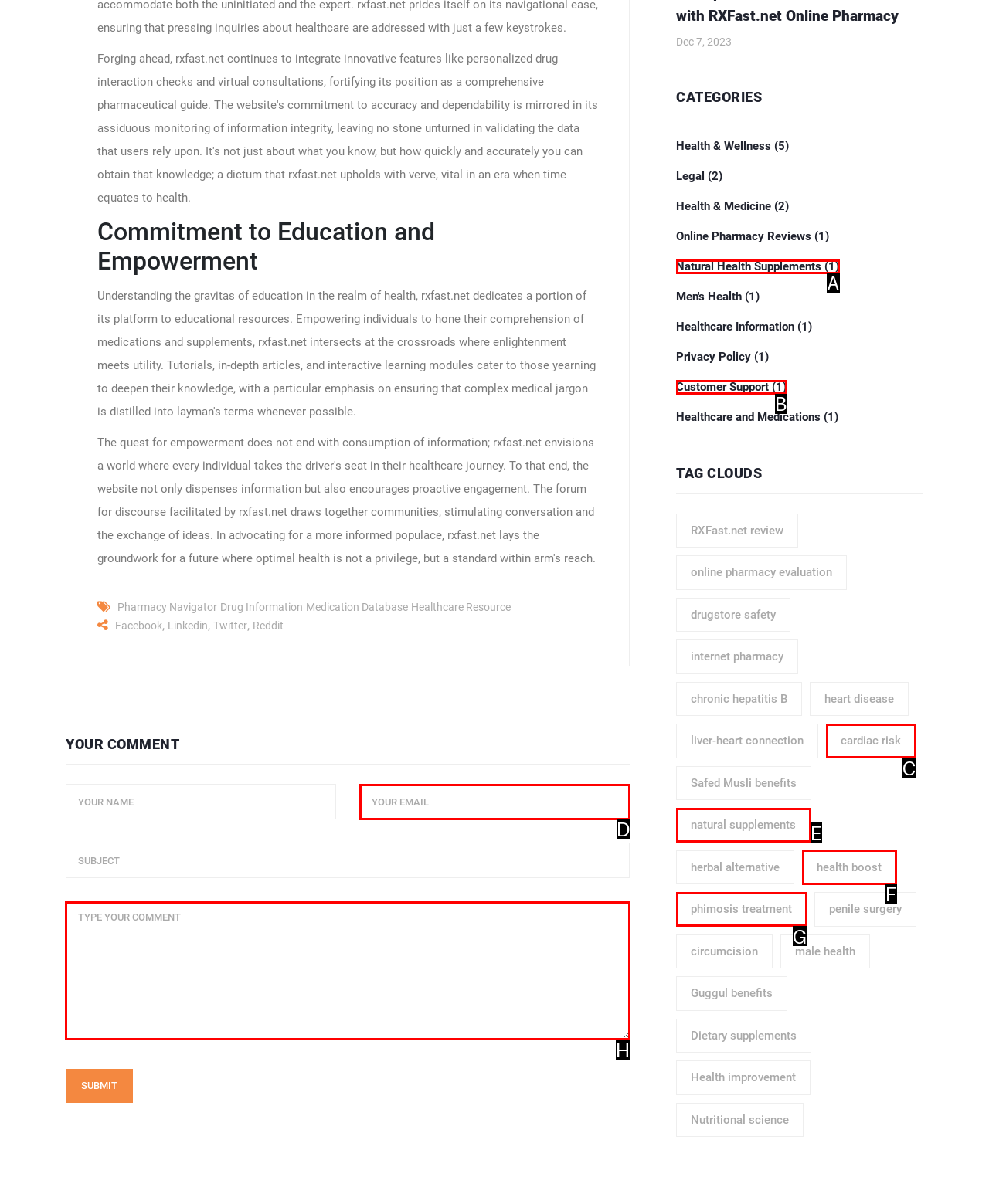To achieve the task: Type your comment, which HTML element do you need to click?
Respond with the letter of the correct option from the given choices.

H